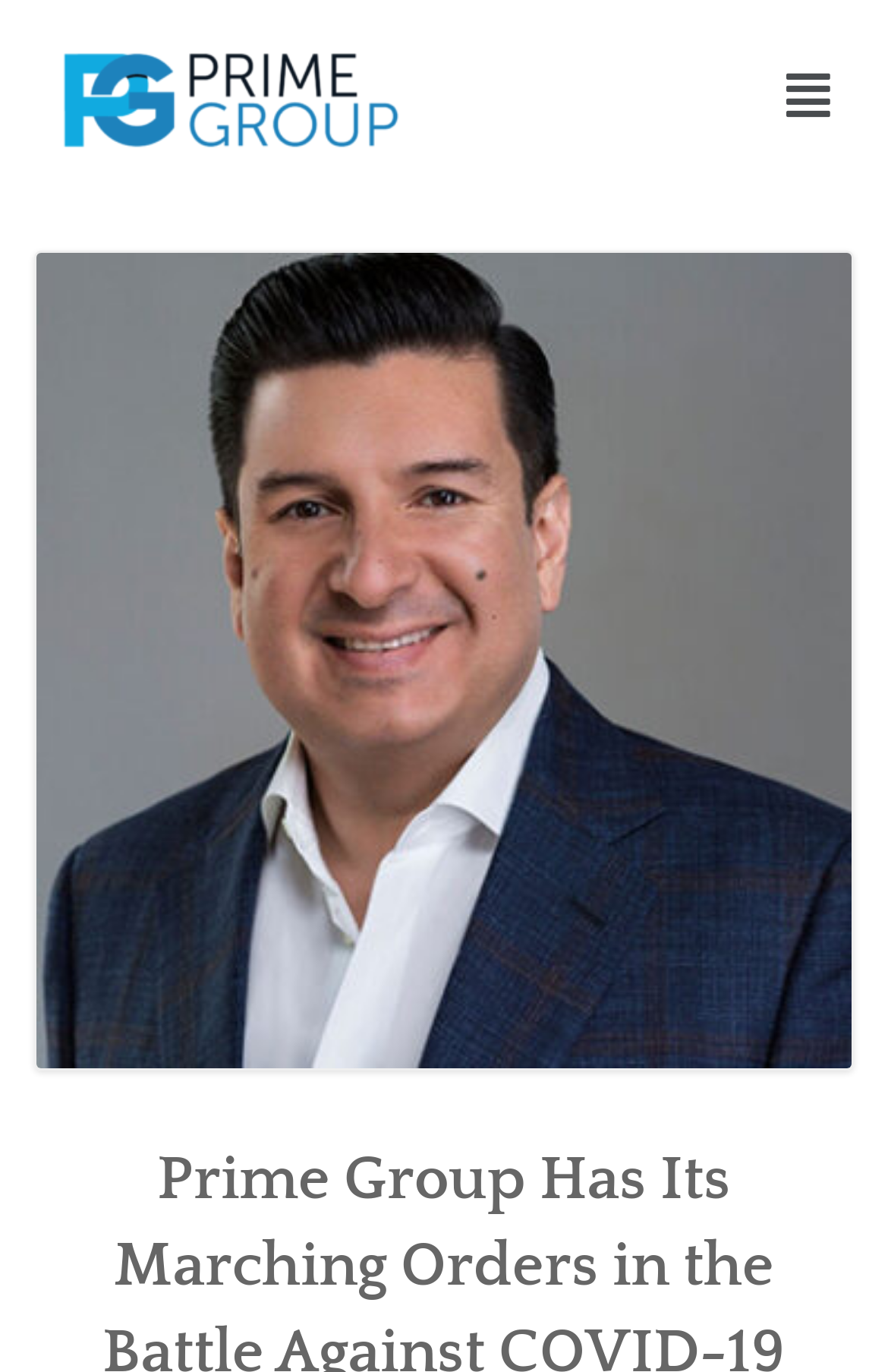Locate the bounding box coordinates for the element described below: "Menu". The coordinates must be four float values between 0 and 1, formatted as [left, top, right, bottom].

[0.866, 0.039, 0.954, 0.106]